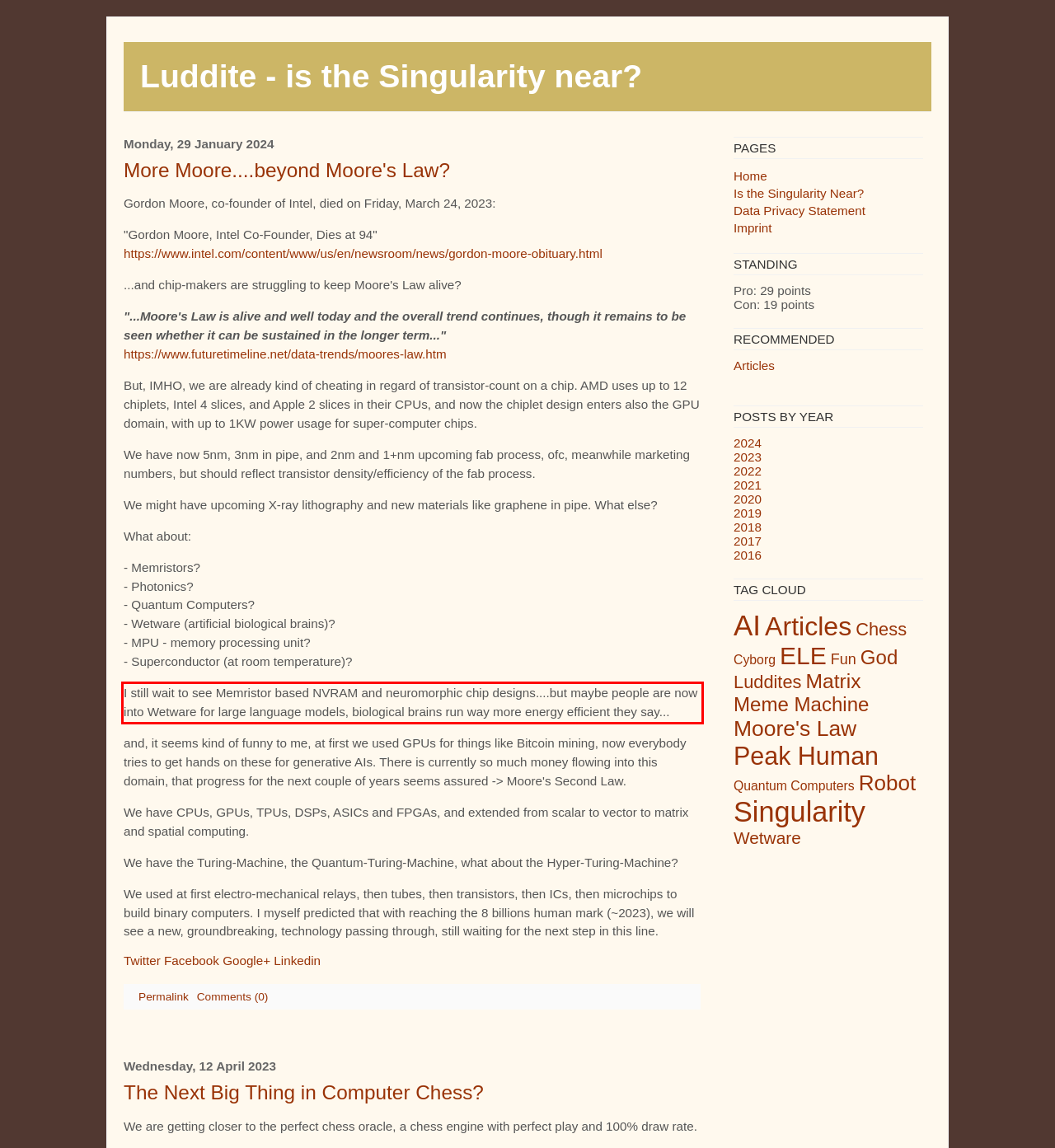Review the screenshot of the webpage and recognize the text inside the red rectangle bounding box. Provide the extracted text content.

I still wait to see Memristor based NVRAM and neuromorphic chip designs....but maybe people are now into Wetware for large language models, biological brains run way more energy efficient they say...